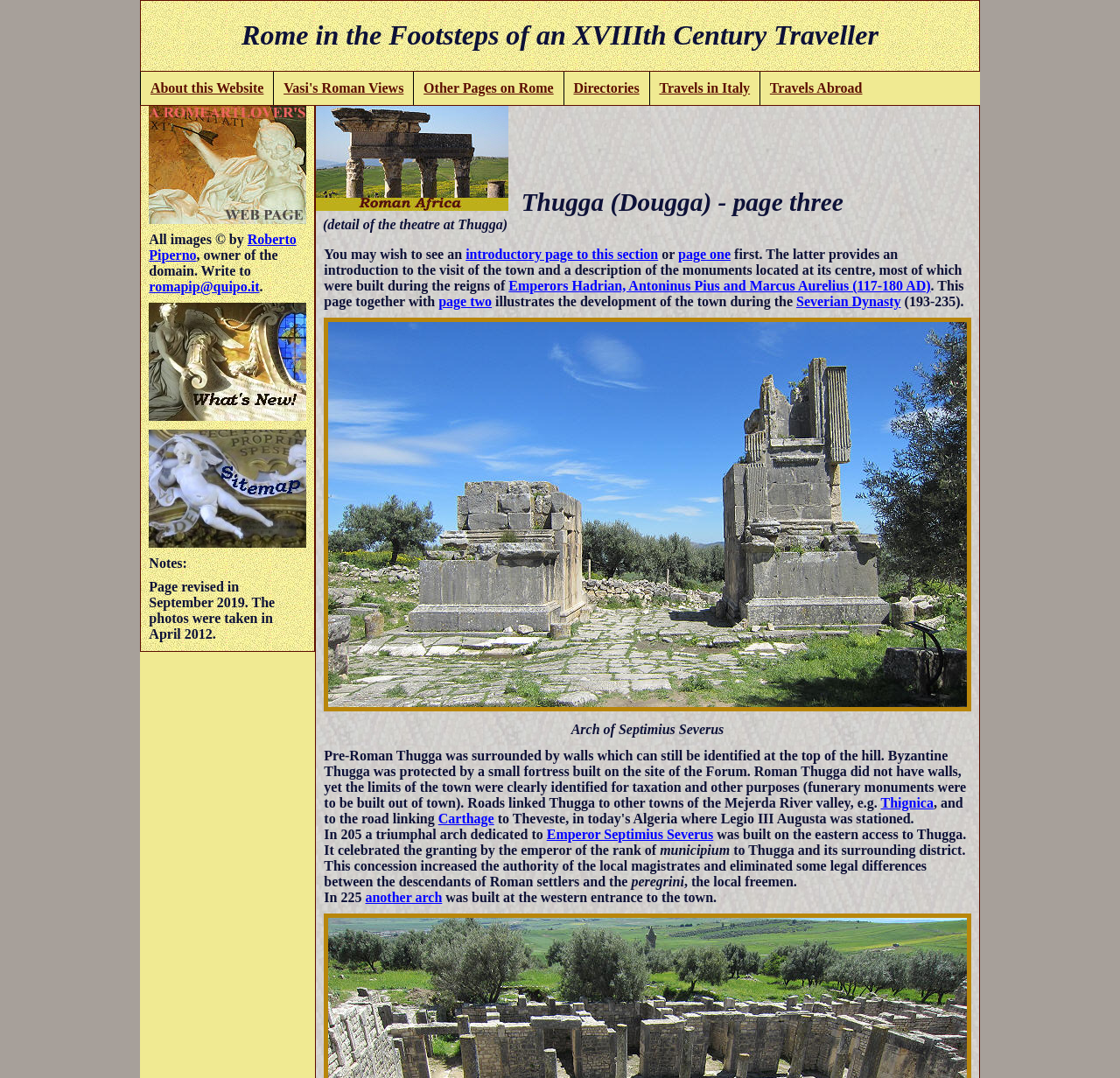Find the bounding box coordinates of the element to click in order to complete the given instruction: "Click on 'About this Website'."

[0.125, 0.066, 0.244, 0.097]